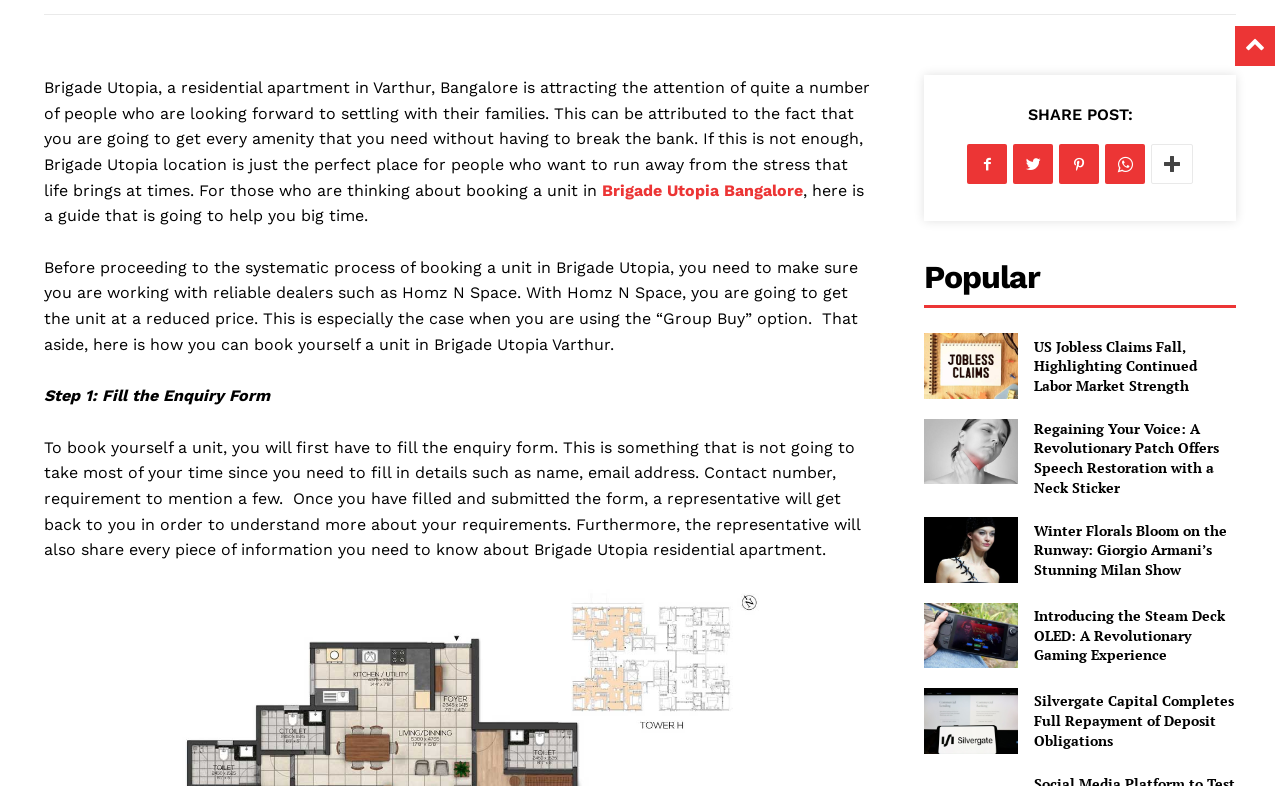Can you identify the bounding box coordinates of the clickable region needed to carry out this instruction: 'Click on 'Regaining Your Voice: A Revolutionary Patch Offers Speech Restoration with a Neck Sticker''? The coordinates should be four float numbers within the range of 0 to 1, stated as [left, top, right, bottom].

[0.722, 0.533, 0.795, 0.616]